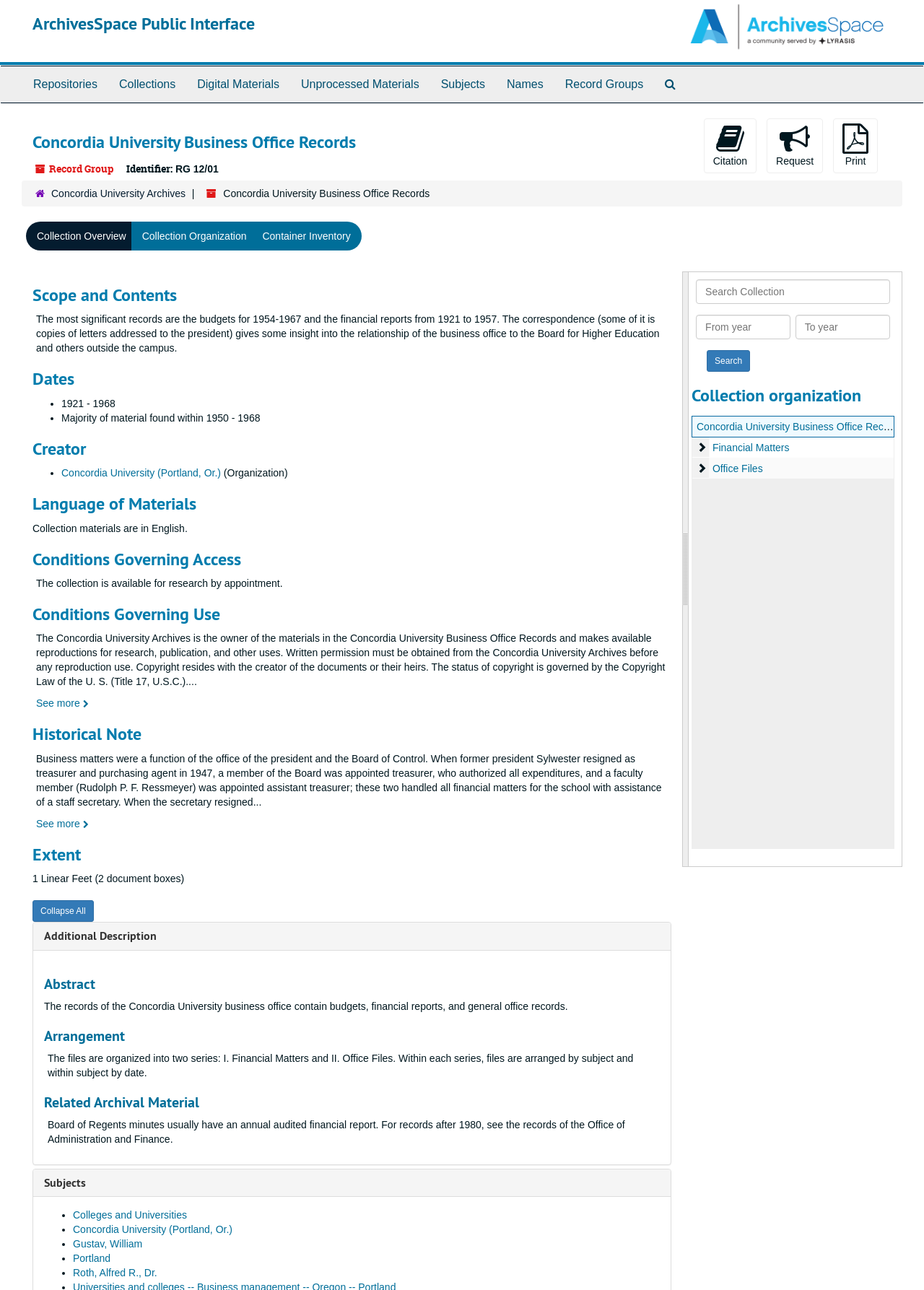Can you extract the headline from the webpage for me?

ArchivesSpace Public Interface